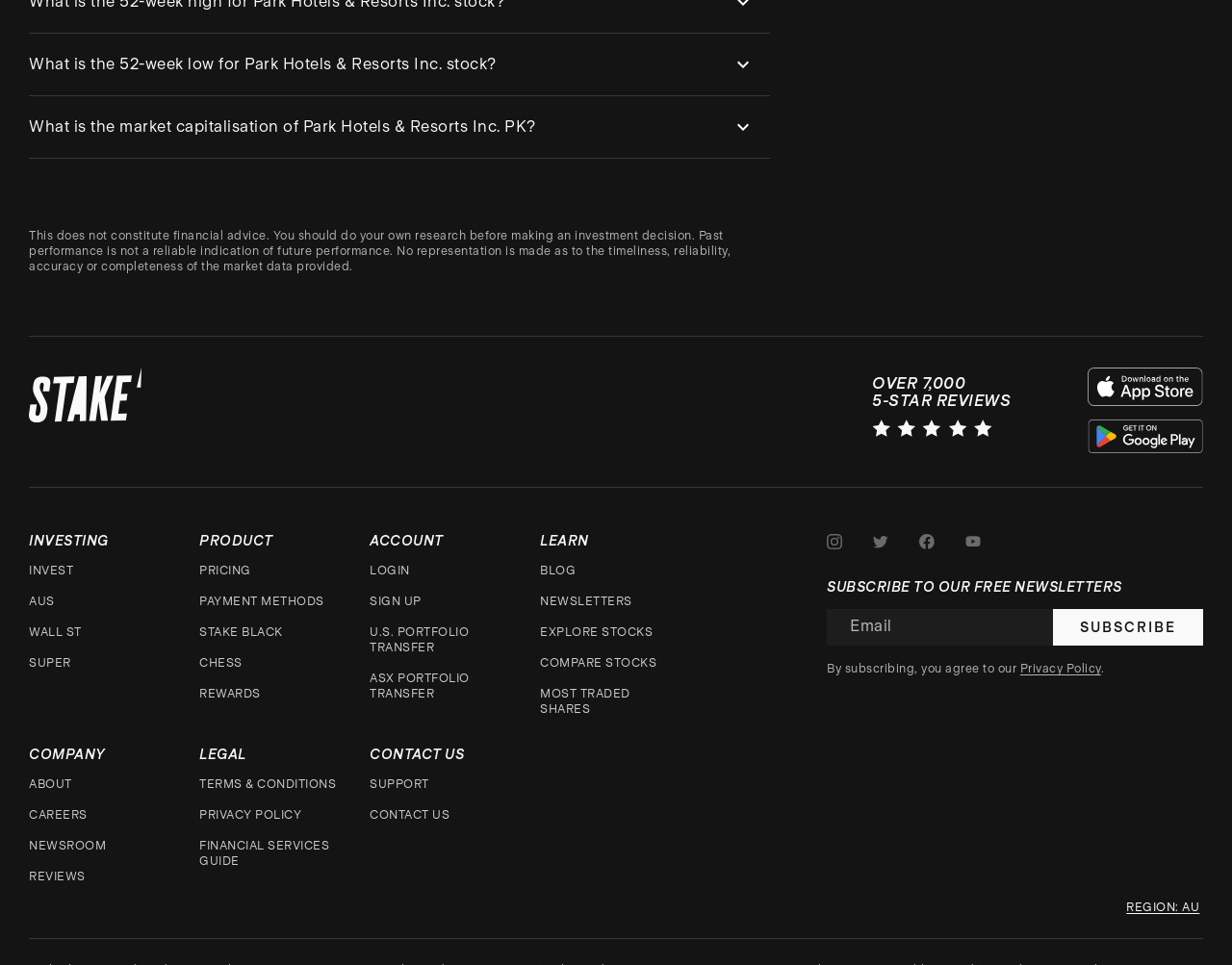Please identify the bounding box coordinates of the region to click in order to complete the given instruction: "Click the 'SUBSCRIBE' button". The coordinates should be four float numbers between 0 and 1, i.e., [left, top, right, bottom].

[0.855, 0.631, 0.977, 0.669]